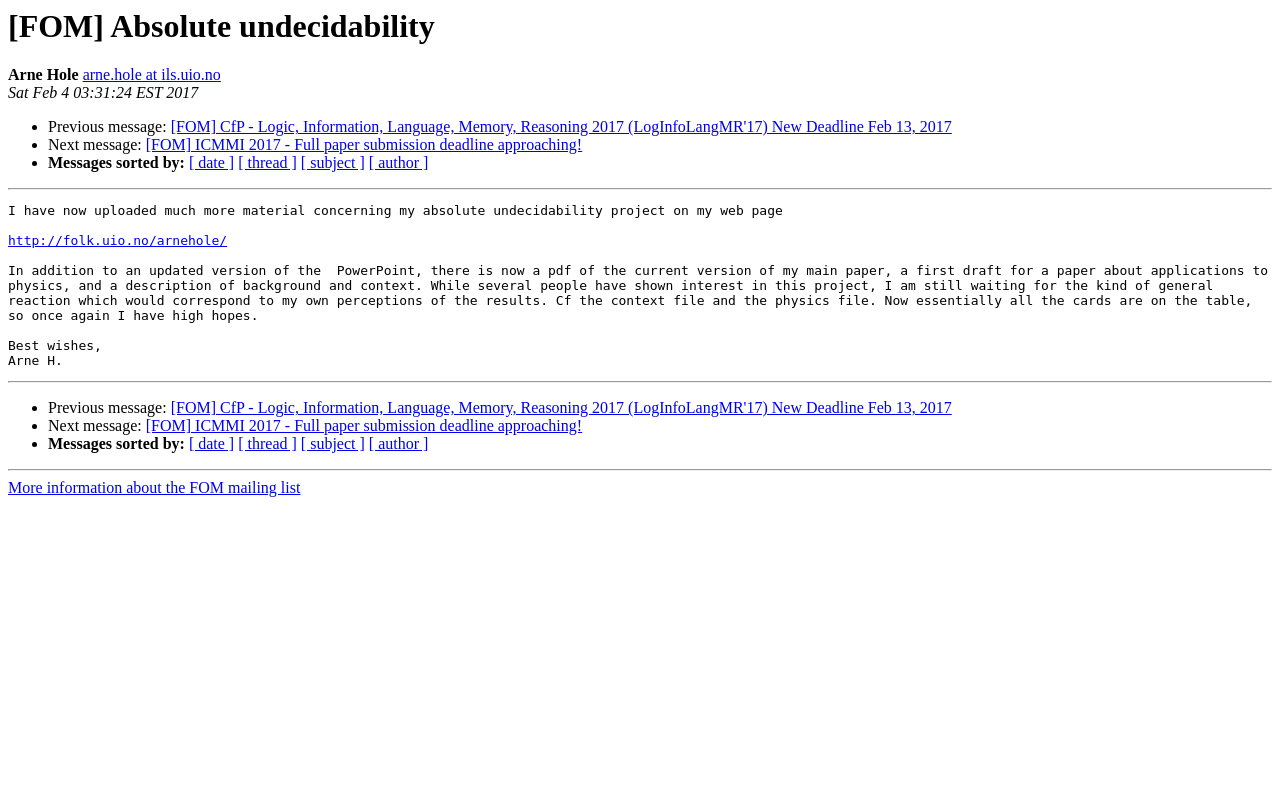Please respond to the question with a concise word or phrase:
What is the author's name?

Arne H.